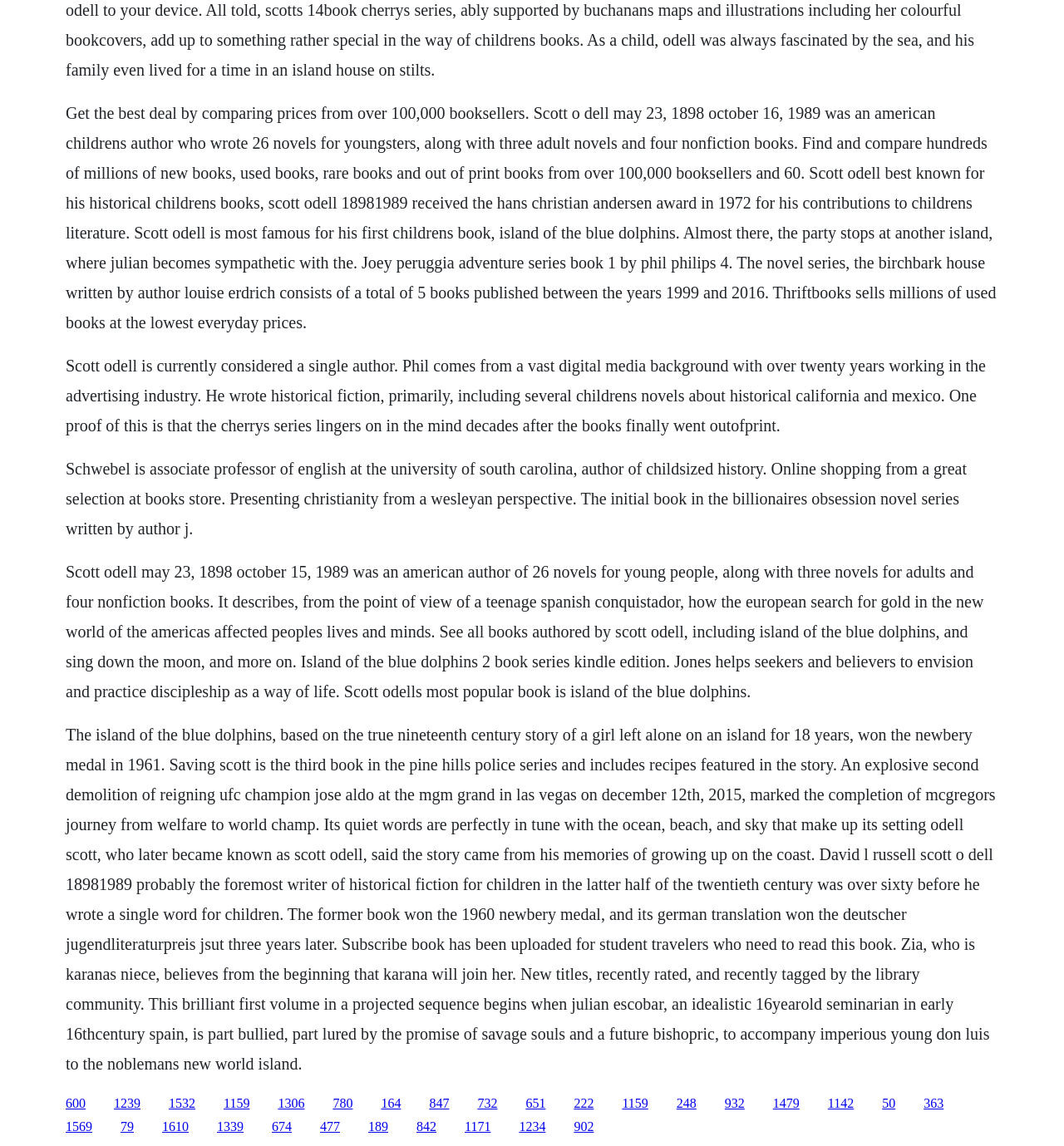Please predict the bounding box coordinates of the element's region where a click is necessary to complete the following instruction: "Click on the link '1239'". The coordinates should be represented by four float numbers between 0 and 1, i.e., [left, top, right, bottom].

[0.107, 0.956, 0.132, 0.969]